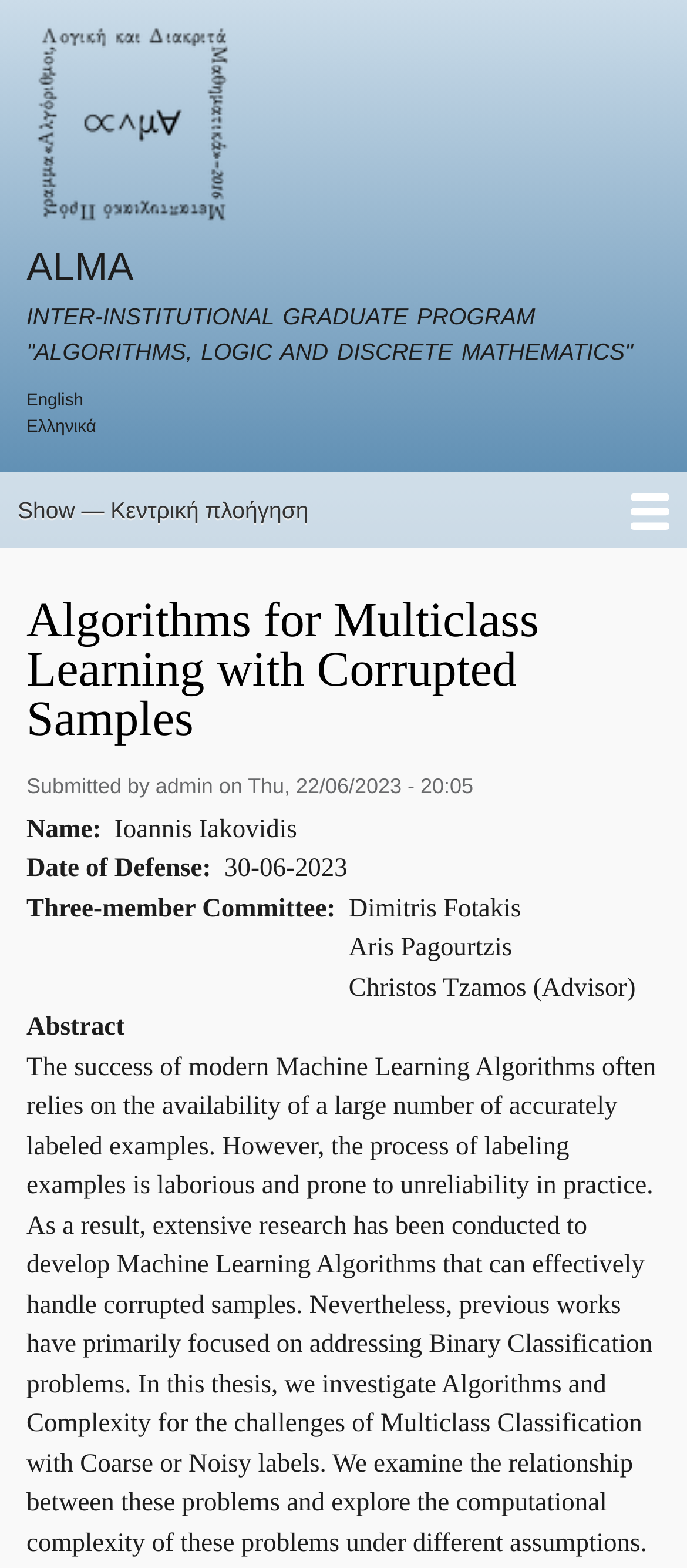What is the name of the author?
Give a one-word or short phrase answer based on the image.

Ioannis Iakovidis